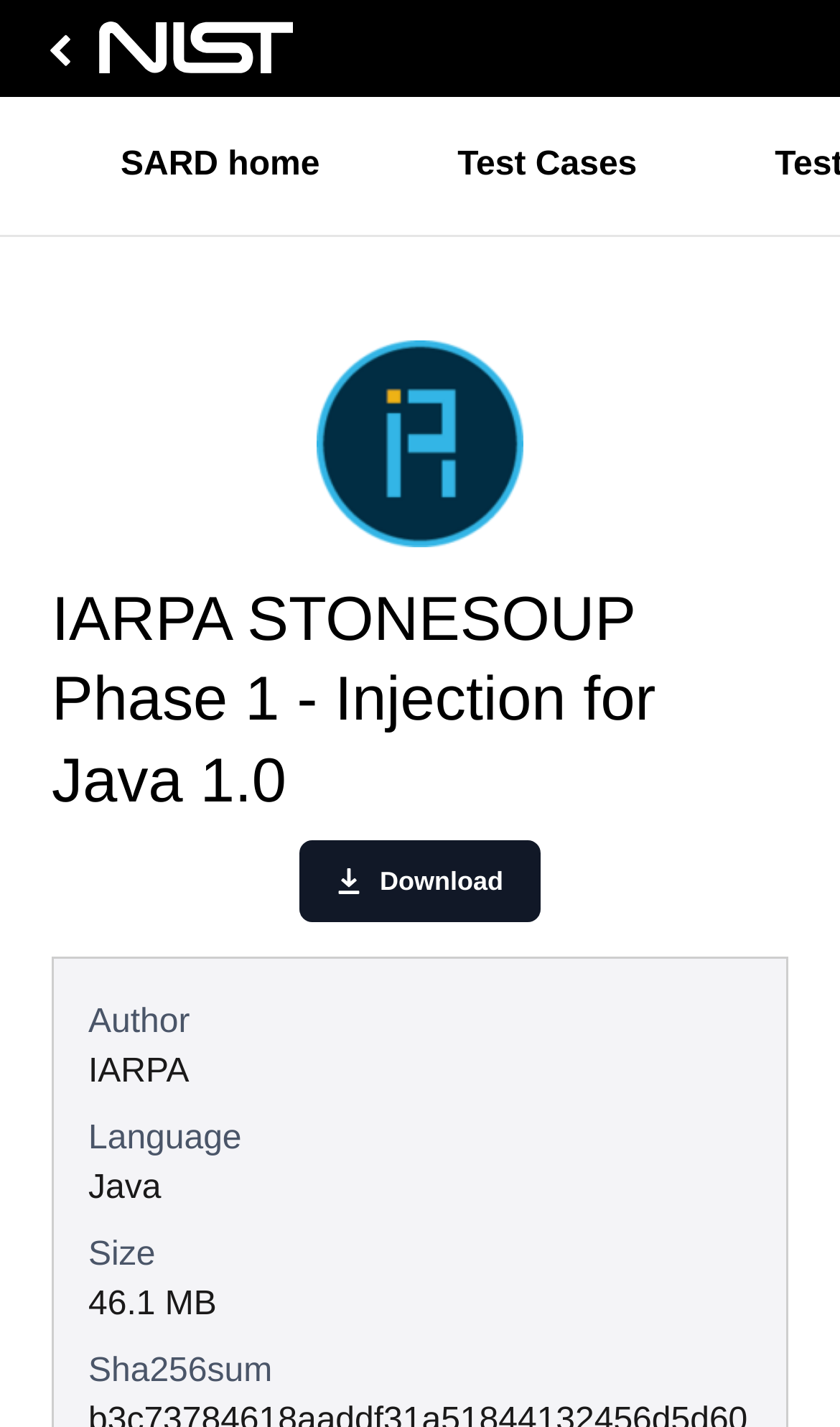Refer to the screenshot and answer the following question in detail:
How many links are there in the top section?

I counted the links in the top section of the page, which are 'National Institute of Standards and Technology', 'SARD home', and 'Test Cases', and found that there are 3 links.